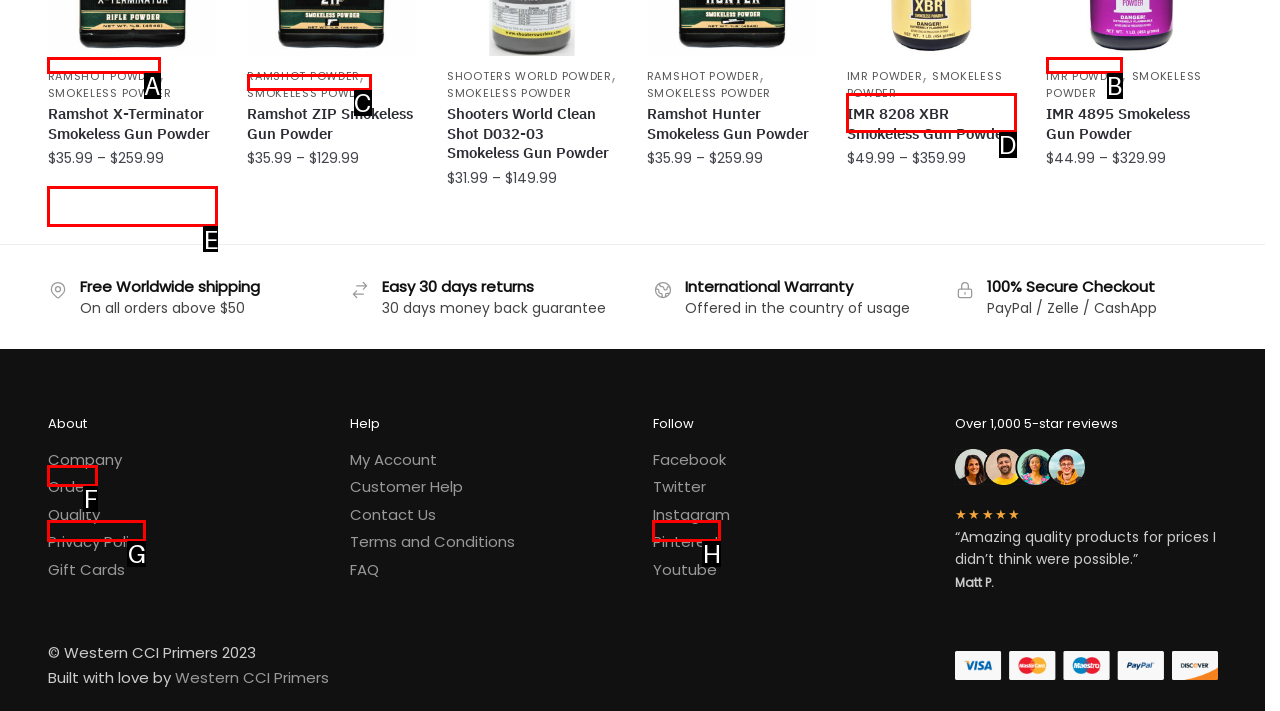Indicate the letter of the UI element that should be clicked to accomplish the task: Select options for “Ramshot X-Terminator Smokeless Gun Powder”. Answer with the letter only.

E